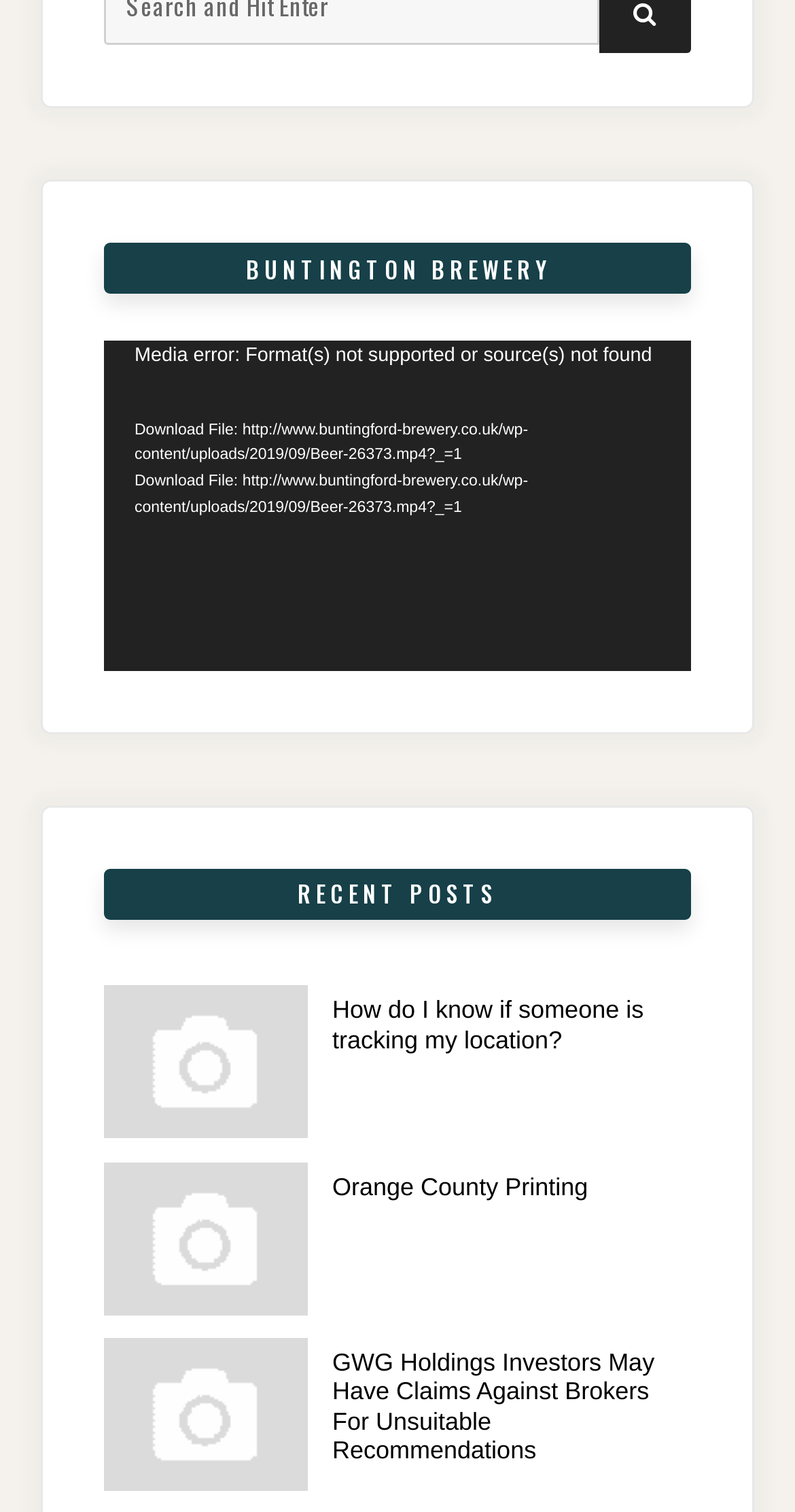Determine the bounding box for the described HTML element: "Download File: http://www.buntingford-brewery.co.uk/wp-content/uploads/2019/09/Beer-26373.mp4?_=1". Ensure the coordinates are four float numbers between 0 and 1 in the format [left, top, right, bottom].

[0.131, 0.276, 0.869, 0.309]